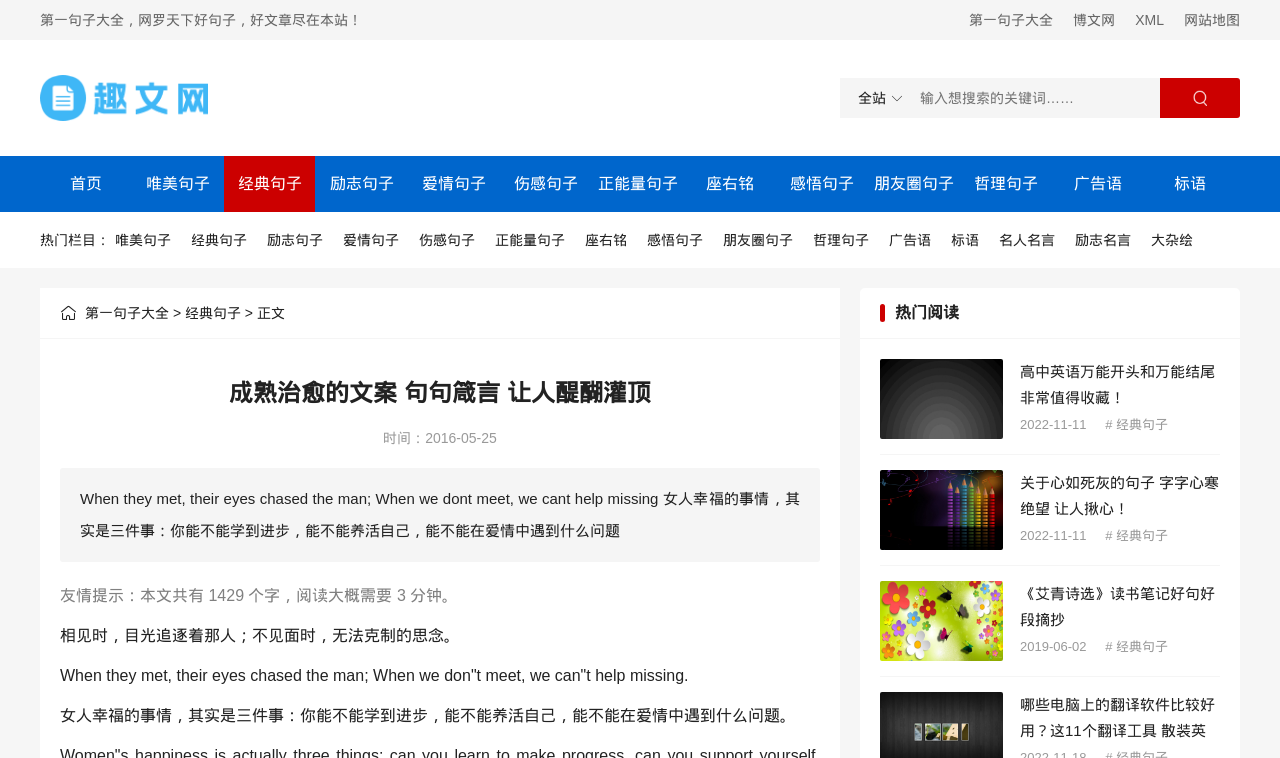Identify the bounding box of the HTML element described here: "大杂绘". Provide the coordinates as four float numbers between 0 and 1: [left, top, right, bottom].

[0.899, 0.306, 0.932, 0.327]